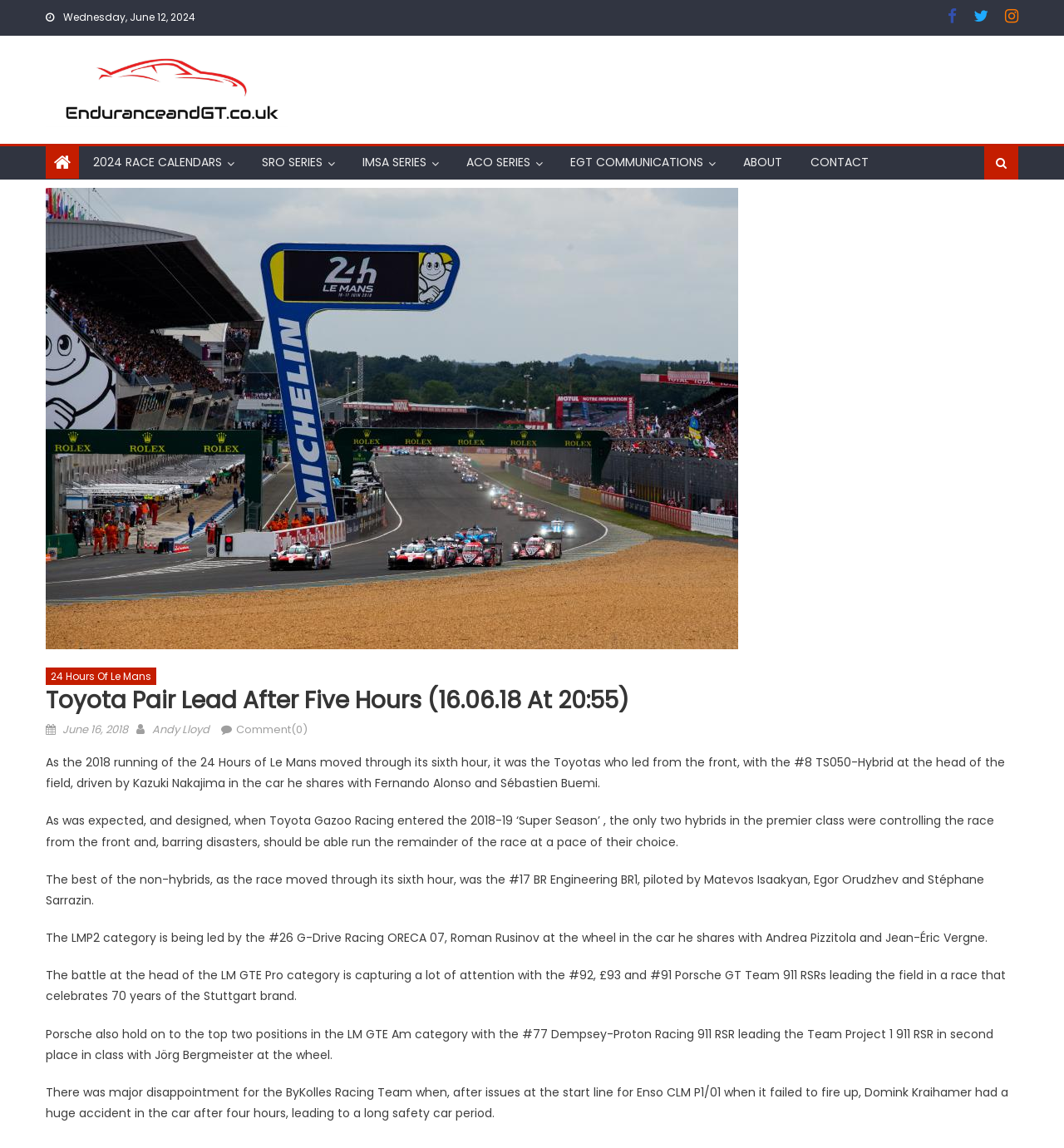Please specify the bounding box coordinates of the clickable region necessary for completing the following instruction: "View the '24 Hours Of Le Mans' page". The coordinates must consist of four float numbers between 0 and 1, i.e., [left, top, right, bottom].

[0.043, 0.581, 0.147, 0.597]